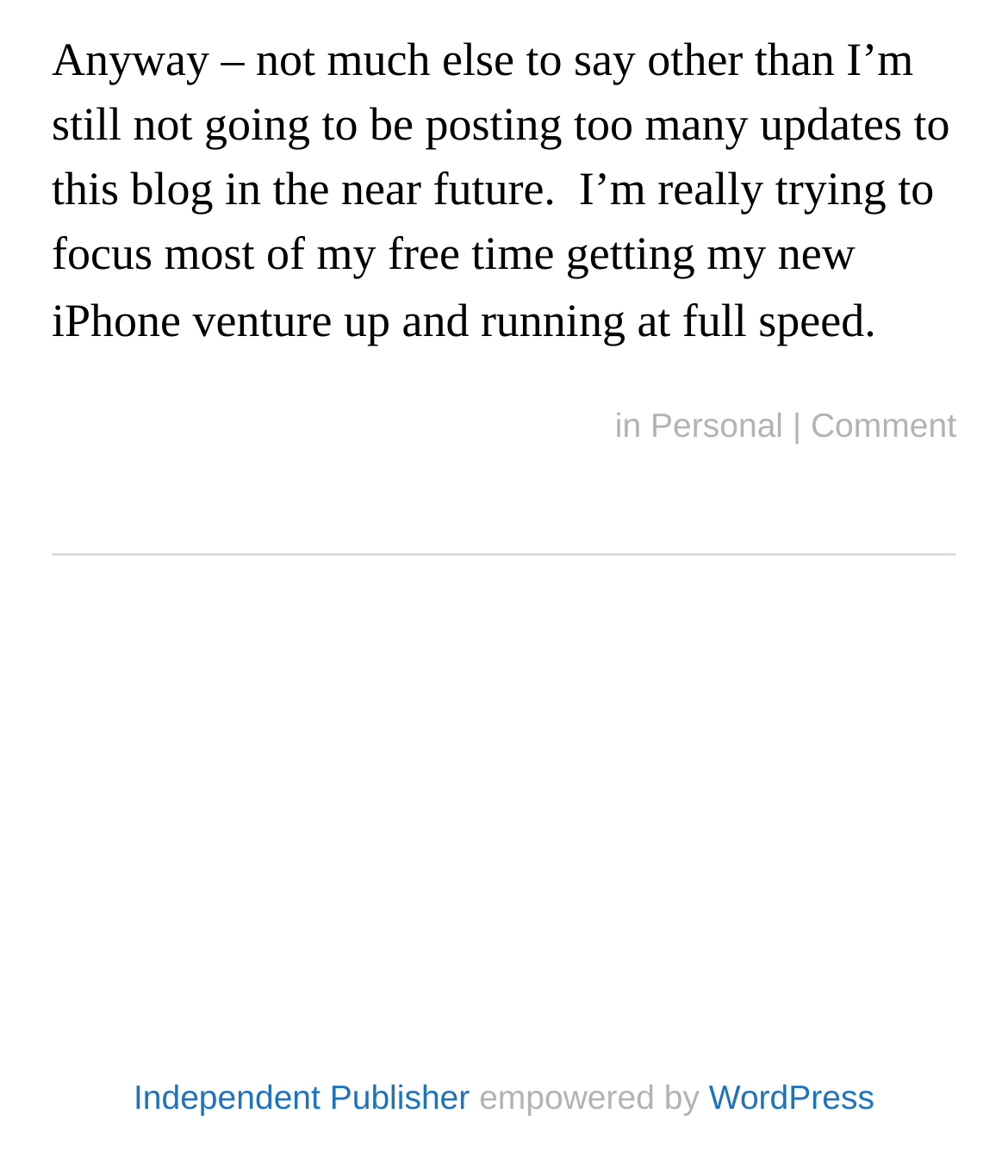How many sections are below the main content?
Answer with a single word or short phrase according to what you see in the image.

2